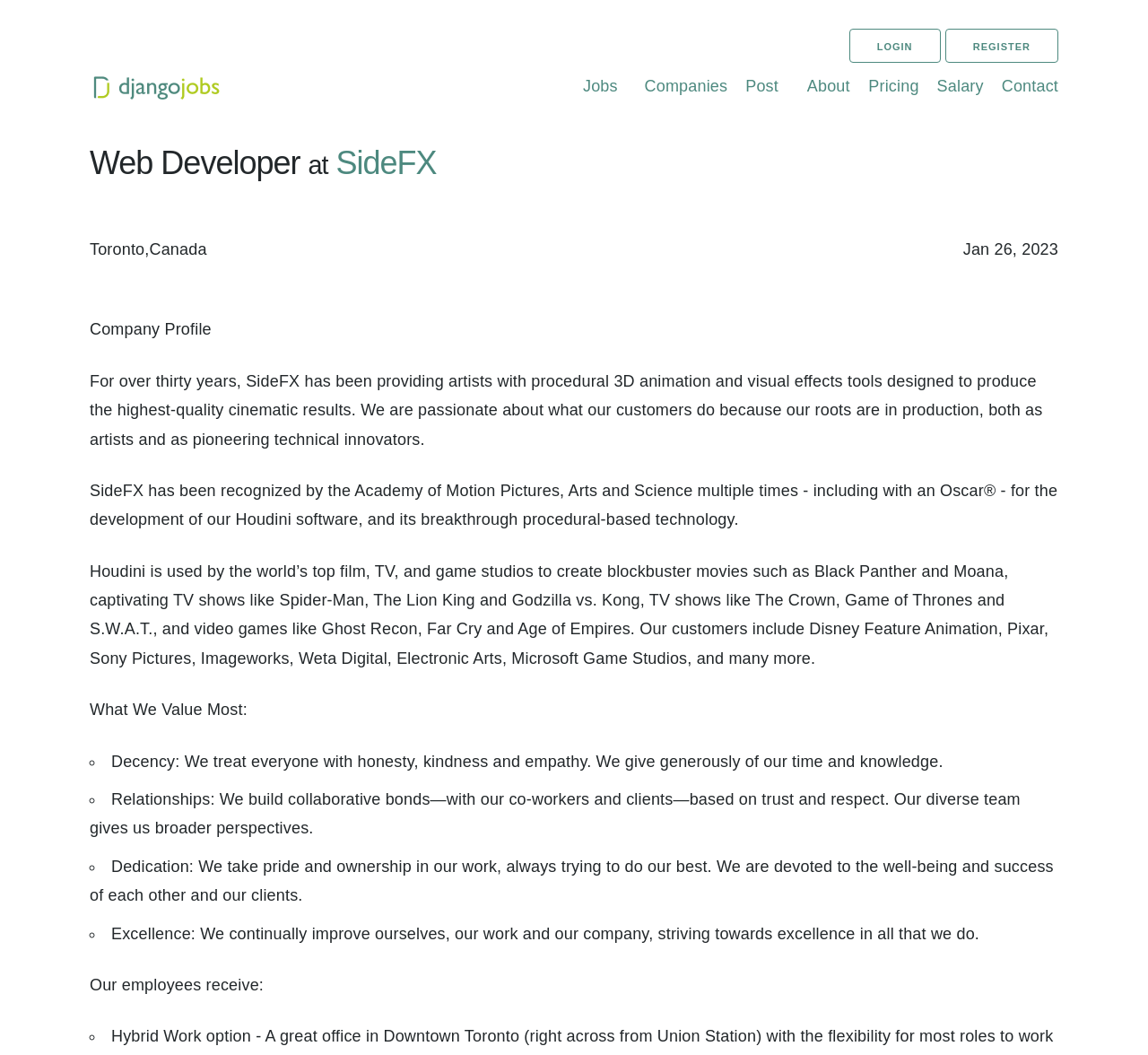Construct a thorough caption encompassing all aspects of the webpage.

This webpage is about a job posting for a Web Developer at SideFX, a company that provides 3D animation and visual effects tools. At the top right corner, there are two links, "LOGIN" and "REGISTER", followed by a logo of Djangojobs.Net on the top left corner. Below the logo, there is a navigation menu with links to "Jobs", "Companies", "Post", "About", "Pricing", "Salary", and "Contact".

The main content of the page is about the company profile of SideFX. The company name "SideFX" is a link, and below it, there is a heading "Web Developer at SideFX". The company profile is divided into several sections. The first section describes the company's history and products, stating that SideFX has been providing artists with procedural 3D animation and visual effects tools for over thirty years.

The second section lists the company's achievements, including recognition by the Academy of Motion Pictures, Arts and Science, and its software being used by top film, TV, and game studios. The third section describes the company's values, including decency, relationships, dedication, and excellence. Each value is represented by a bullet point and a brief description.

At the bottom of the page, there is a section titled "Our employees receive", but the list of benefits is not fully displayed in the provided accessibility tree.